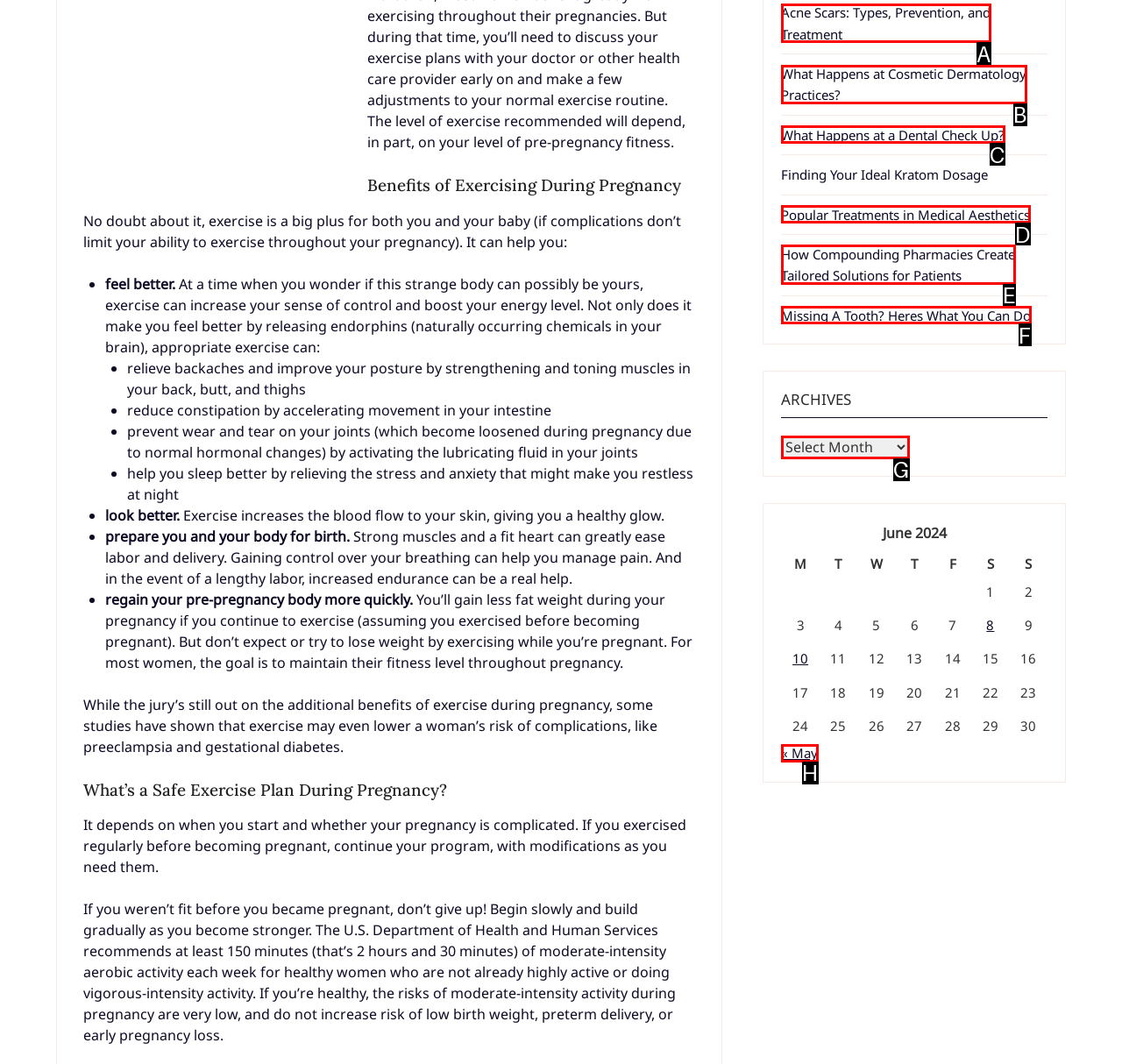From the options shown, which one fits the description: « May? Respond with the appropriate letter.

H